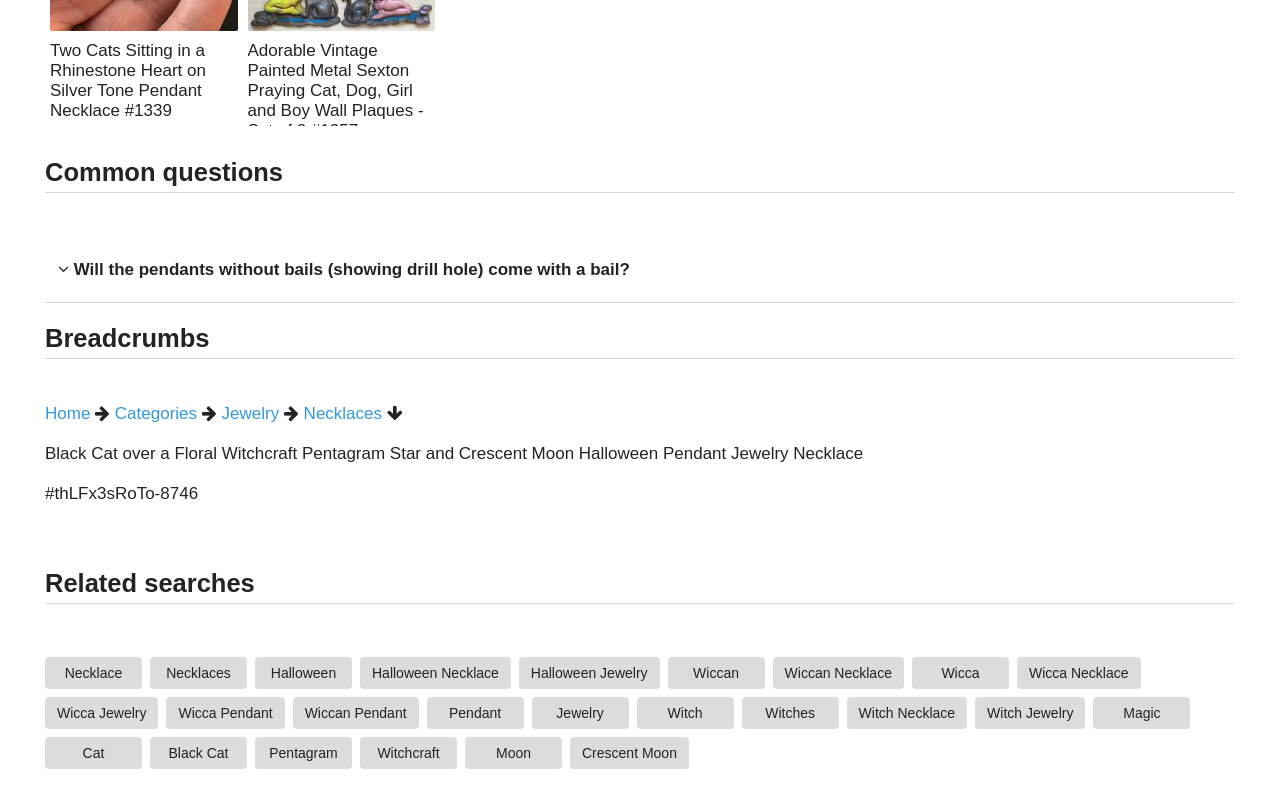Please determine the bounding box coordinates for the UI element described as: "Wicca Pendant".

[0.13, 0.875, 0.222, 0.915]